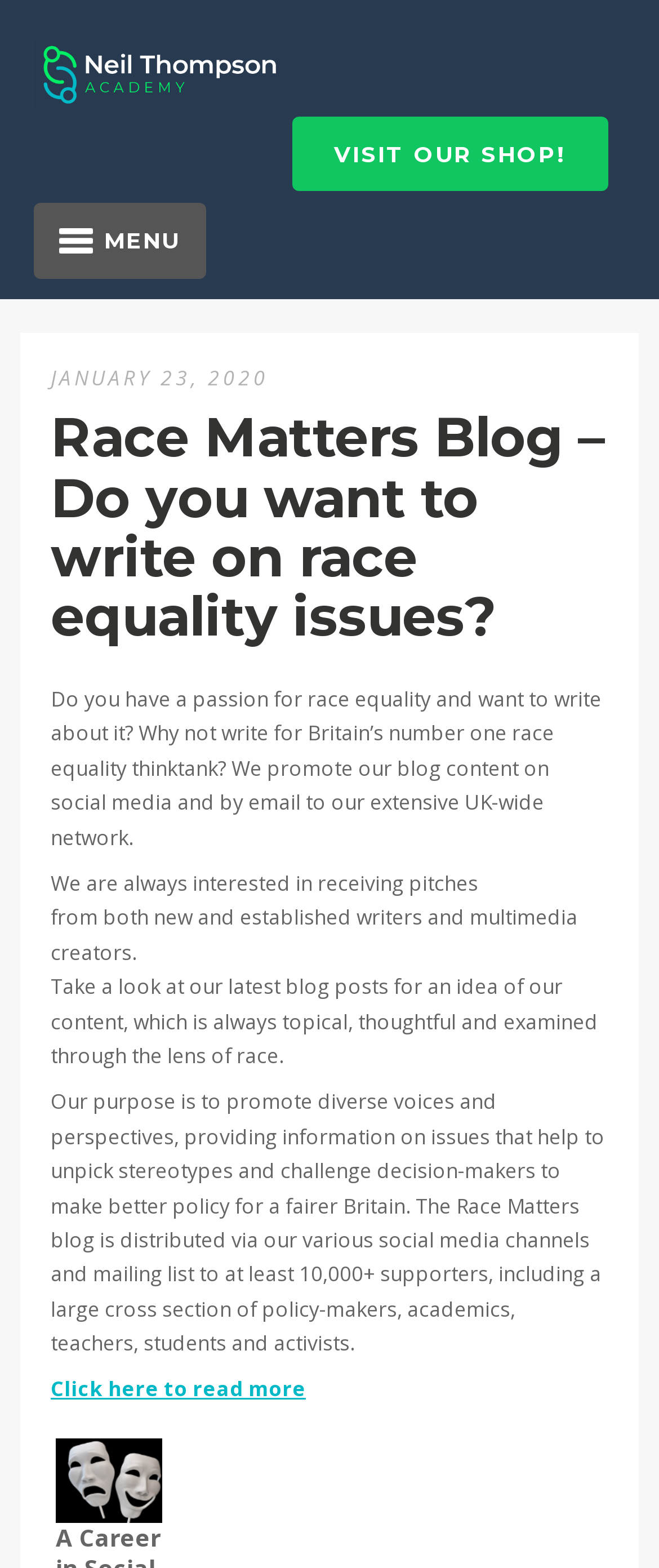How many supporters does the Race Matters blog have?
Kindly offer a comprehensive and detailed response to the question.

I found the answer by reading the paragraph that starts with 'Our purpose is to promote diverse voices and perspectives...'. This paragraph mentions that the blog is distributed to at least 10,000+ supporters.